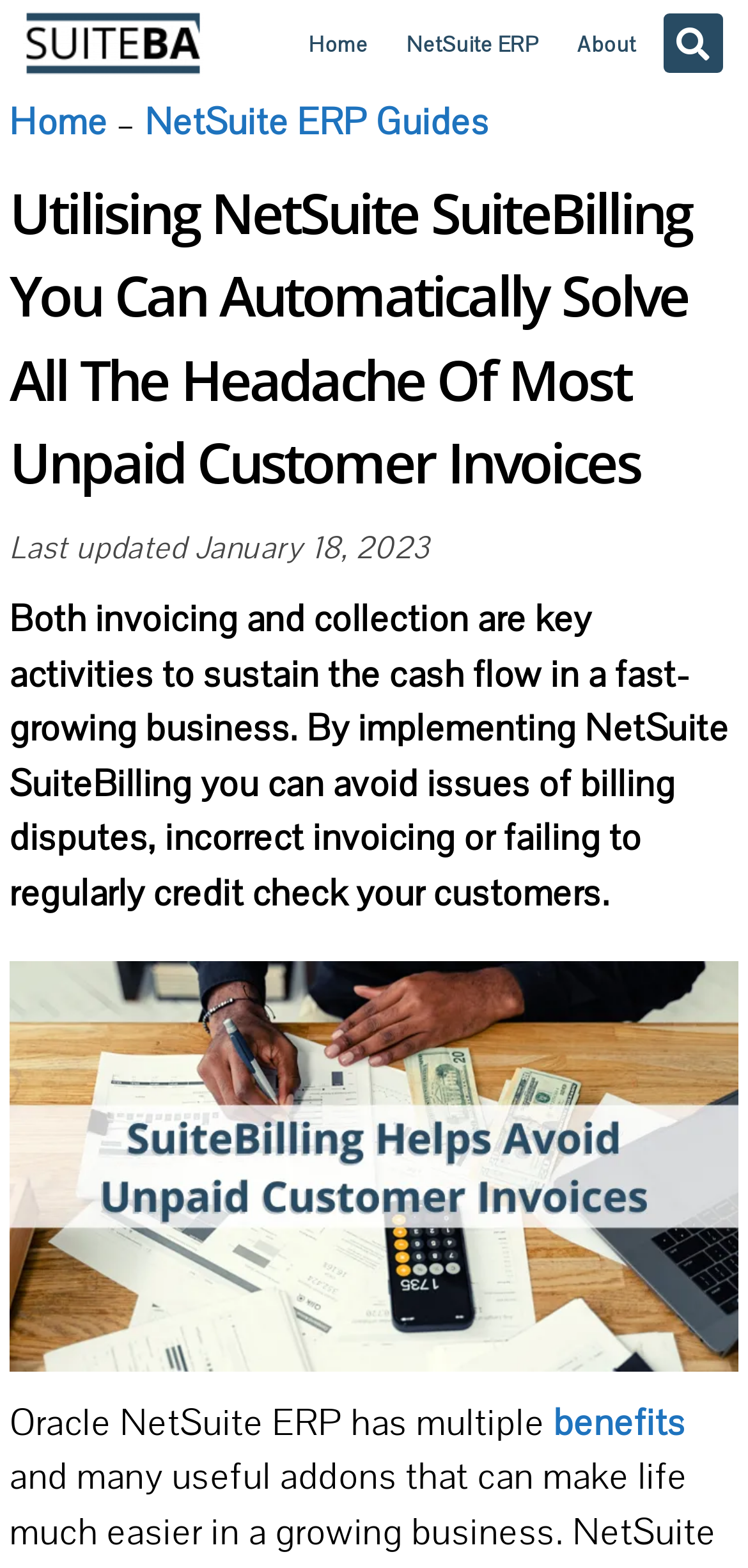What is the date of the last update?
Can you provide a detailed and comprehensive answer to the question?

I found the date of the last update by looking at the StaticText element with the content 'January 18, 2023', which is located below the heading.